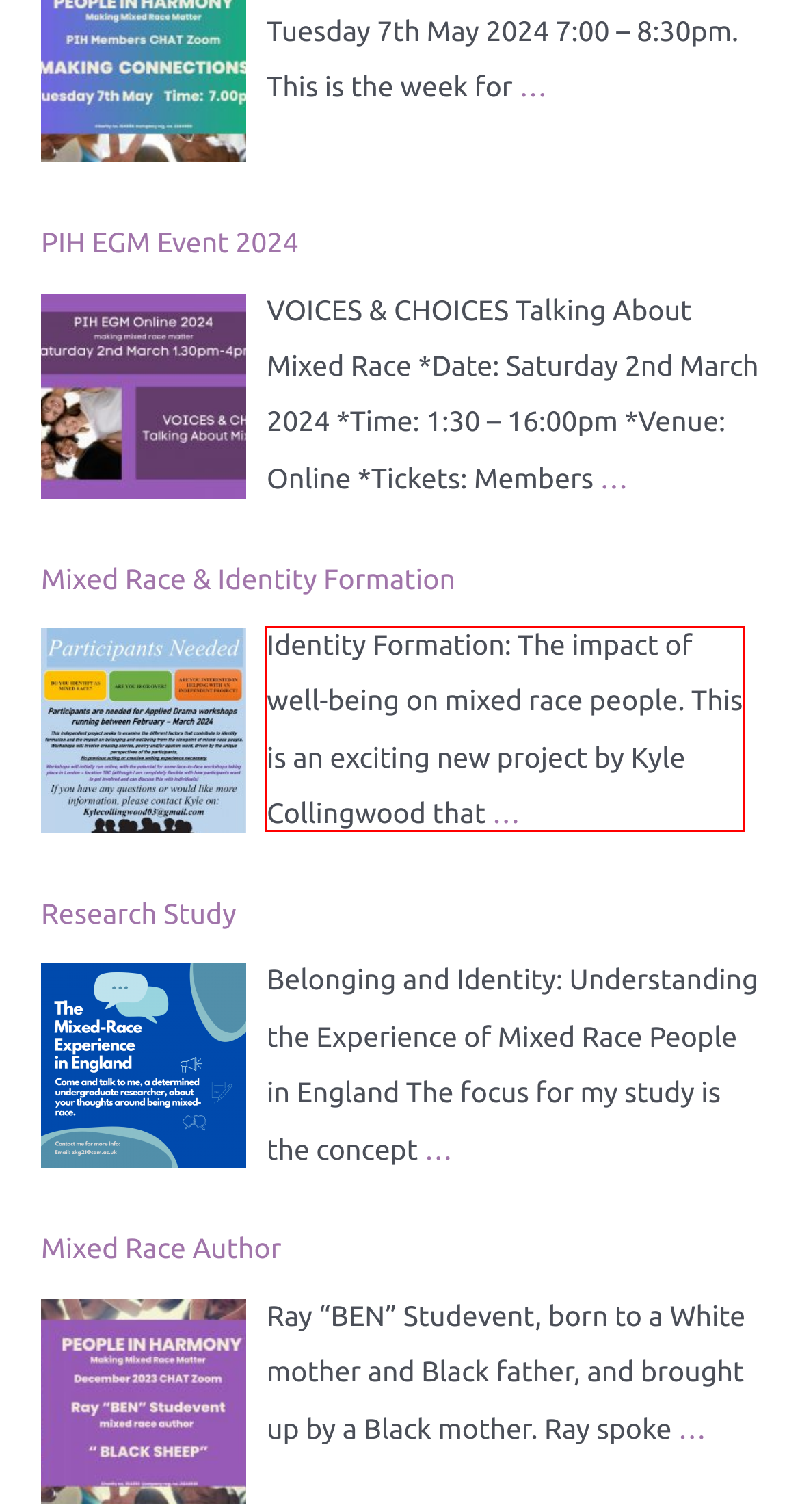Please identify and extract the text content from the UI element encased in a red bounding box on the provided webpage screenshot.

Identity Formation: The impact of well-being on mixed race people. This is an exciting new project by Kyle Collingwood that …